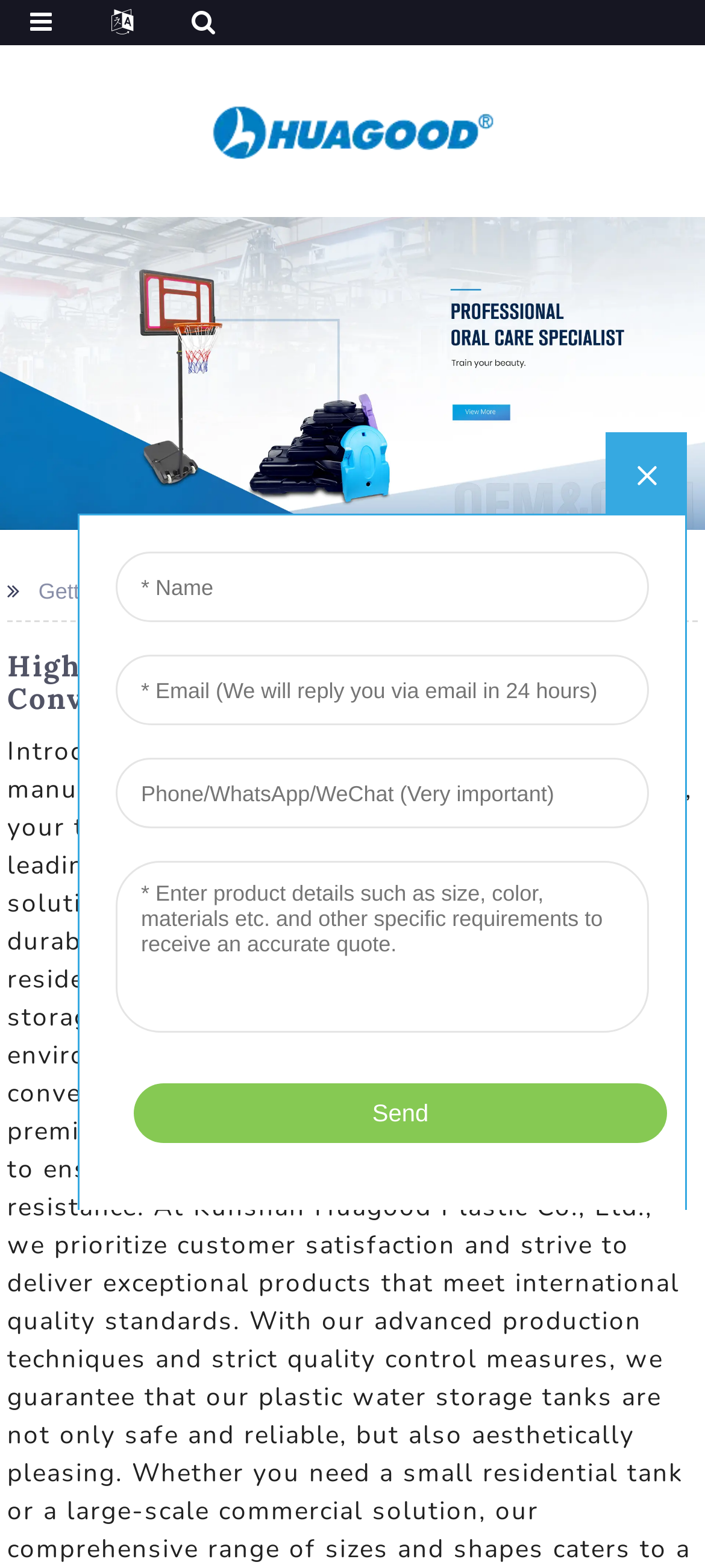Produce an extensive caption that describes everything on the webpage.

The webpage appears to be a manufacturer's website, specifically showcasing their plastic water storage tanks. At the top of the page, there is a logo on the left side, accompanied by a link to the homepage. Below the logo, there is a large image of a water base, which takes up the full width of the page.

On the top-right section of the page, there are two text elements: "Getting started" and "Plastic Water Storage Tanks", which seem to be navigation links or section headers. 

Further down, there is a prominent heading that reads "High-Quality Plastic Water Storage Tanks, Convenient & Durable Options", which suggests that the page is highlighting the features and benefits of their products.

Additionally, there is an iframe embedded on the page, which takes up a significant portion of the page's real estate, but its content is not specified in the accessibility tree.

Overall, the webpage appears to be a product showcase, with a focus on plastic water storage tanks and their manufacturer's capabilities.